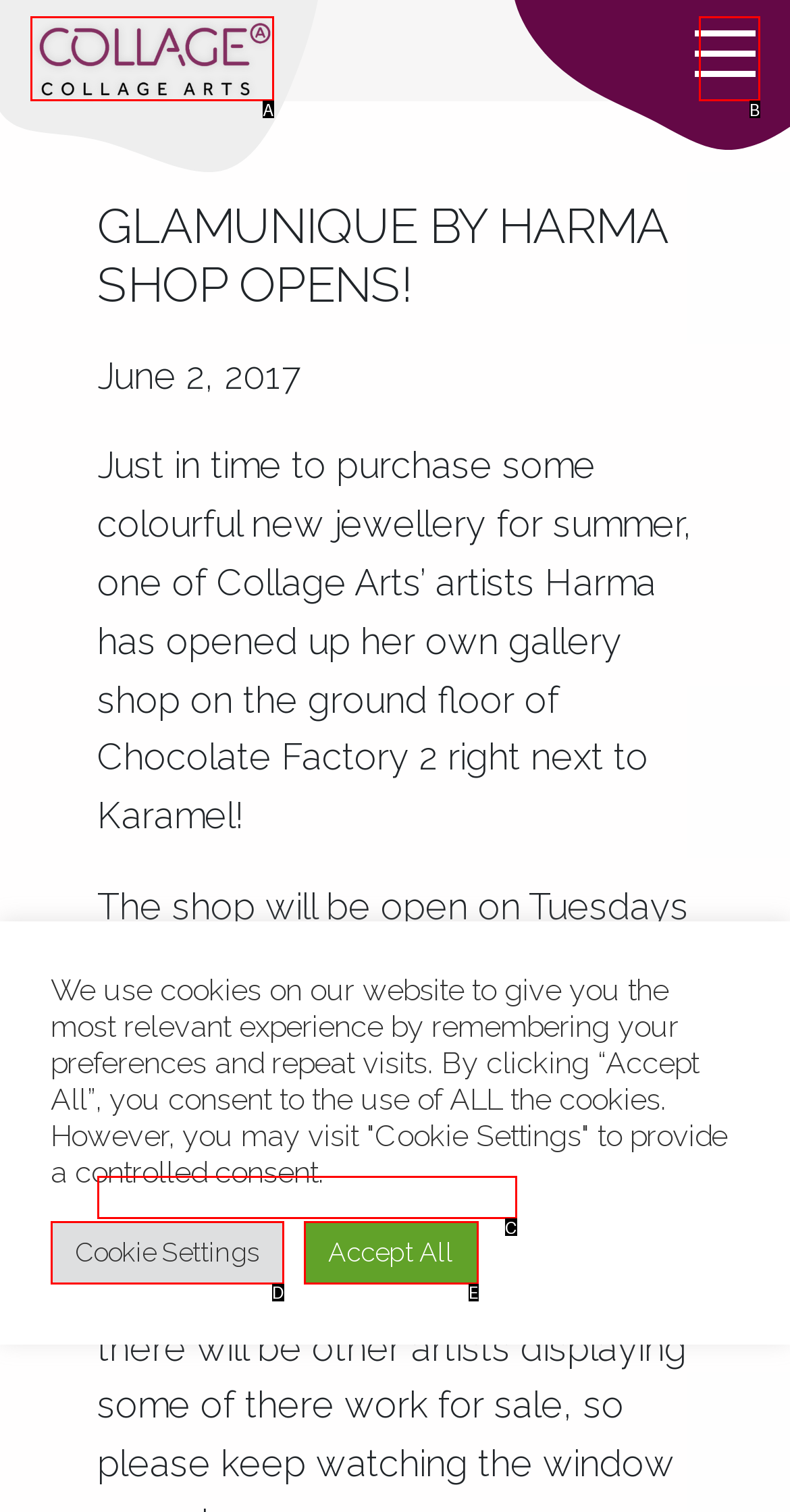Select the letter of the HTML element that best fits the description: menu
Answer with the corresponding letter from the provided choices.

B